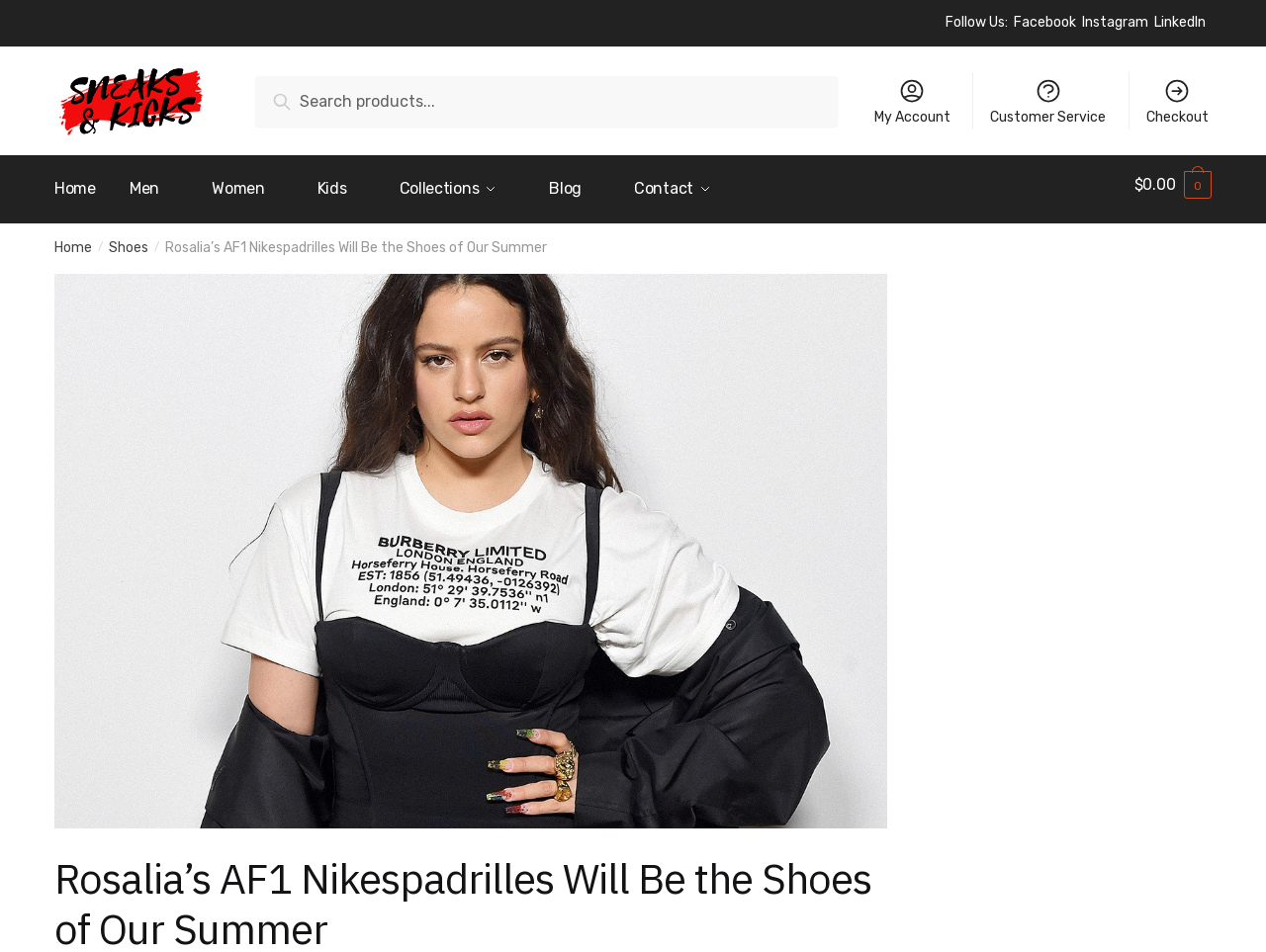Identify and provide the text of the main header on the webpage.

Rosalia’s AF1 Nikespadrilles Will Be the Shoes of Our Summer